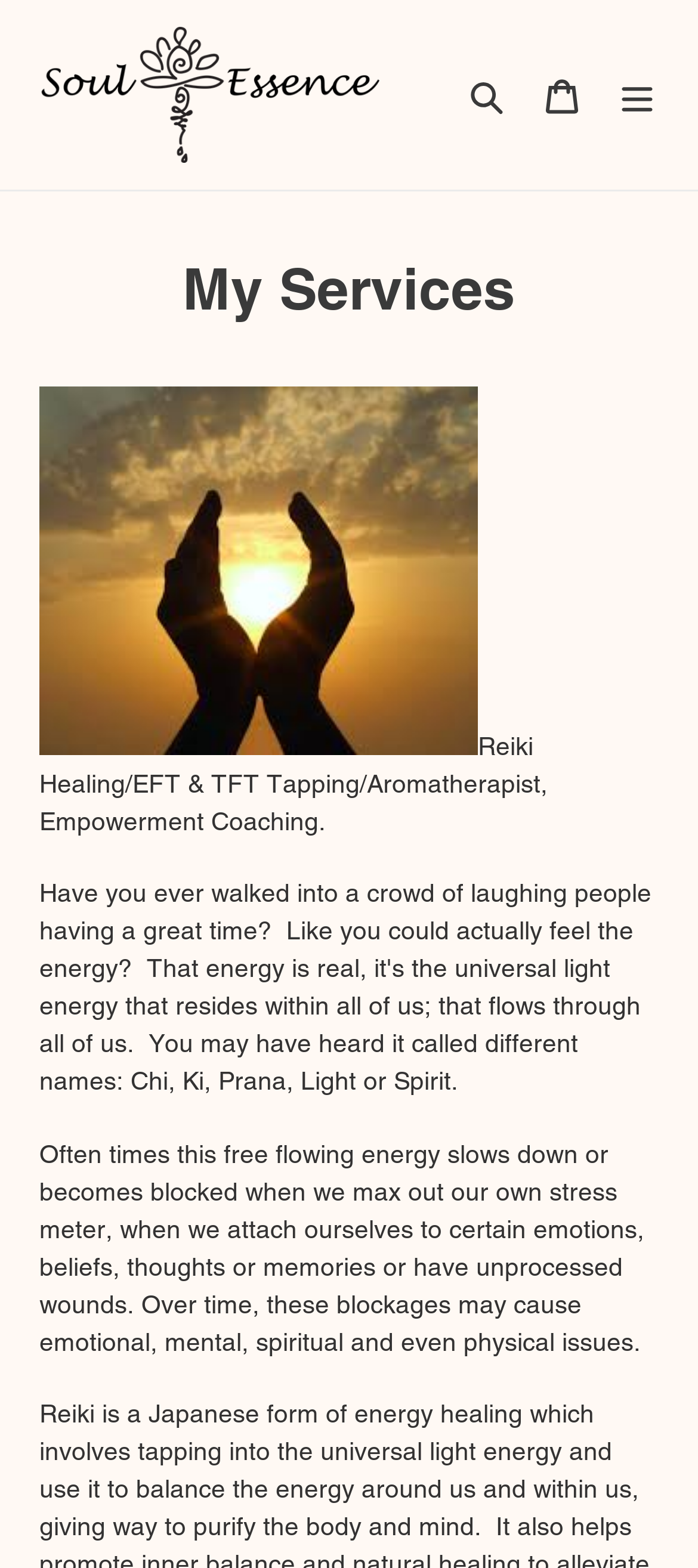Find the bounding box of the UI element described as follows: "parent_node: Search aria-label="Menu"".

[0.859, 0.036, 0.967, 0.085]